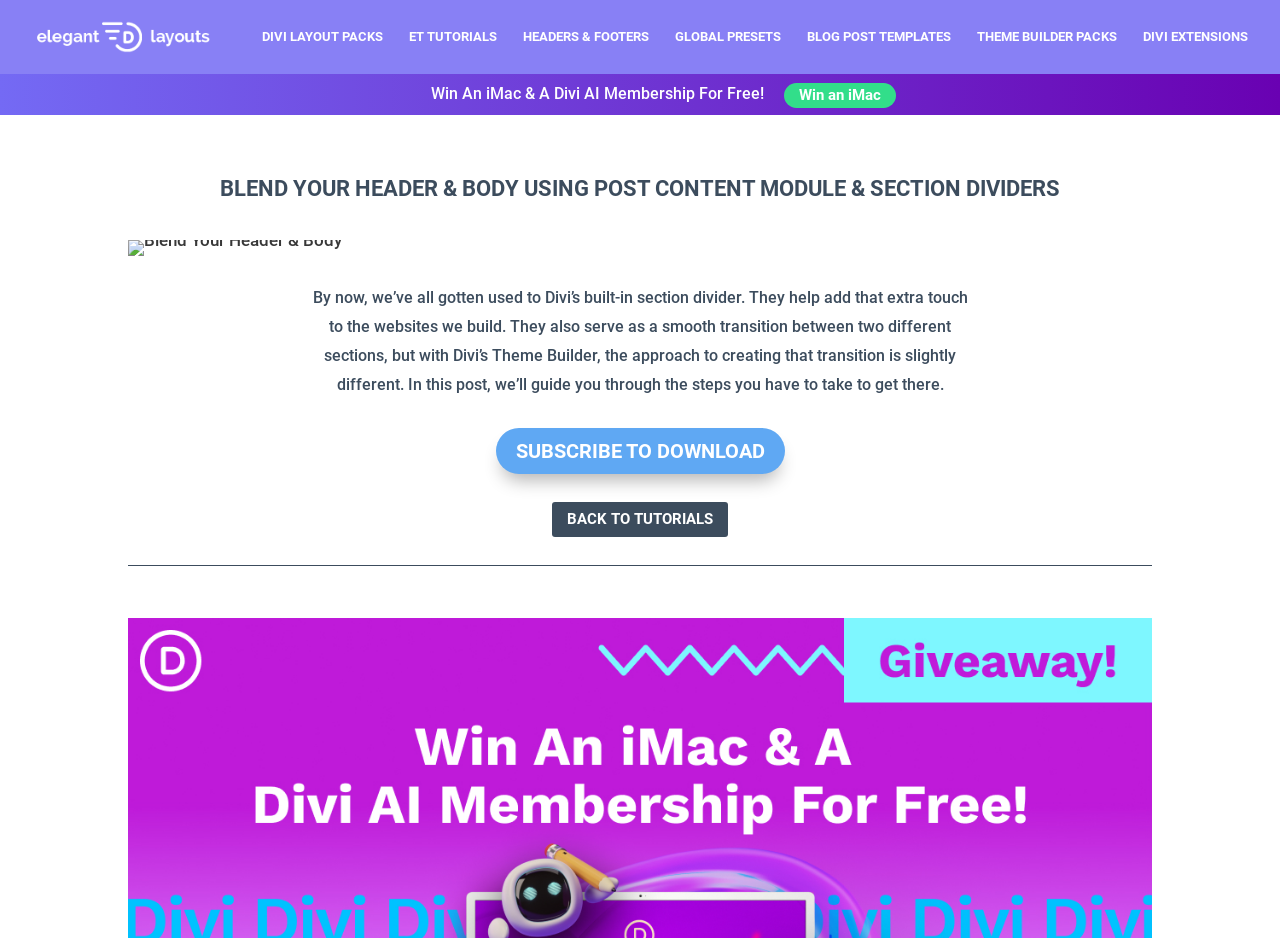What is the title of the highlighted promotion?
Look at the image and respond with a one-word or short phrase answer.

Win An iMac & A Divi AI Membership For Free!